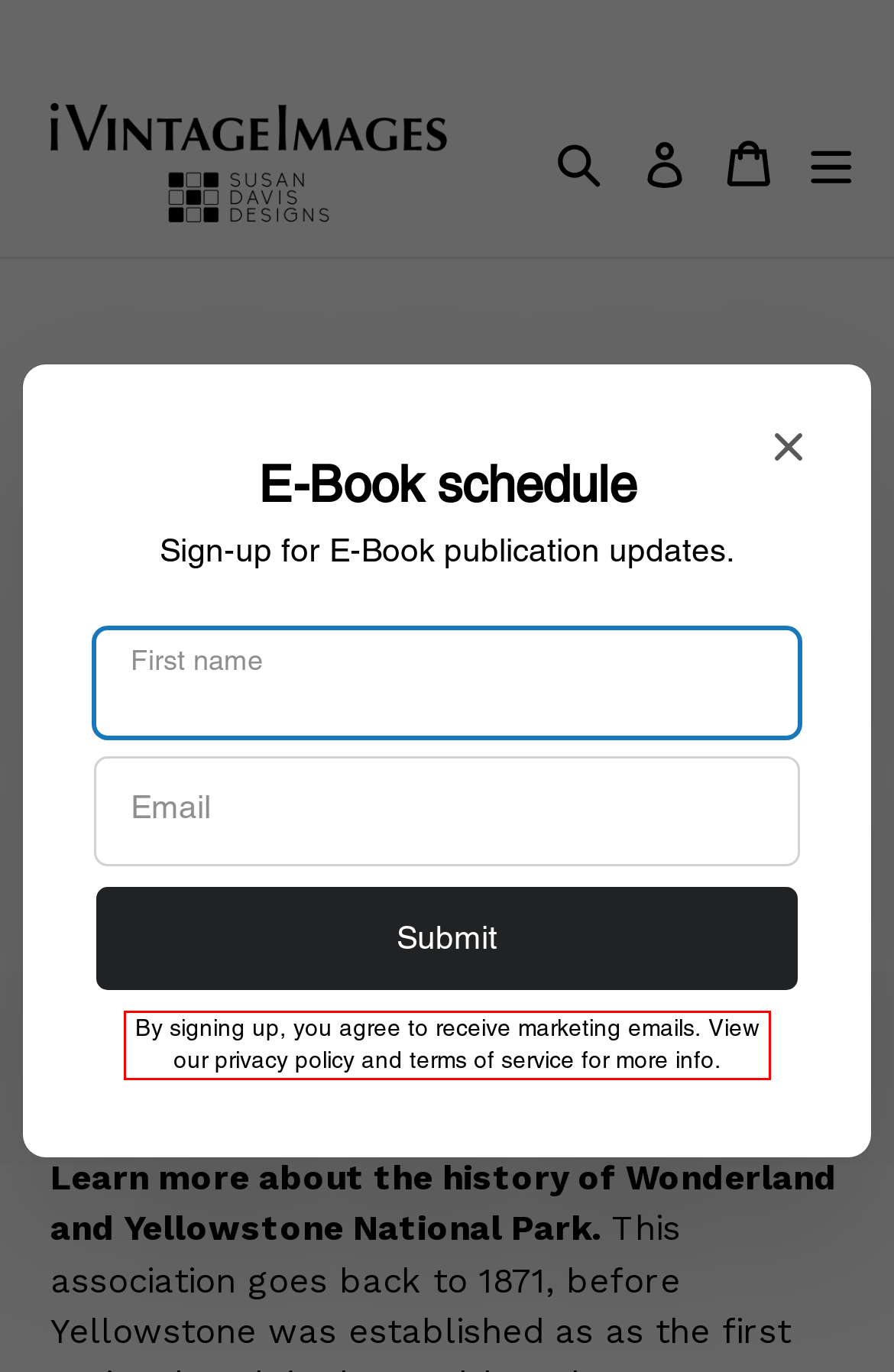In the screenshot of the webpage, find the red bounding box and perform OCR to obtain the text content restricted within this red bounding box.

By signing up, you agree to receive marketing emails. View our privacy policy and terms of service for more info.